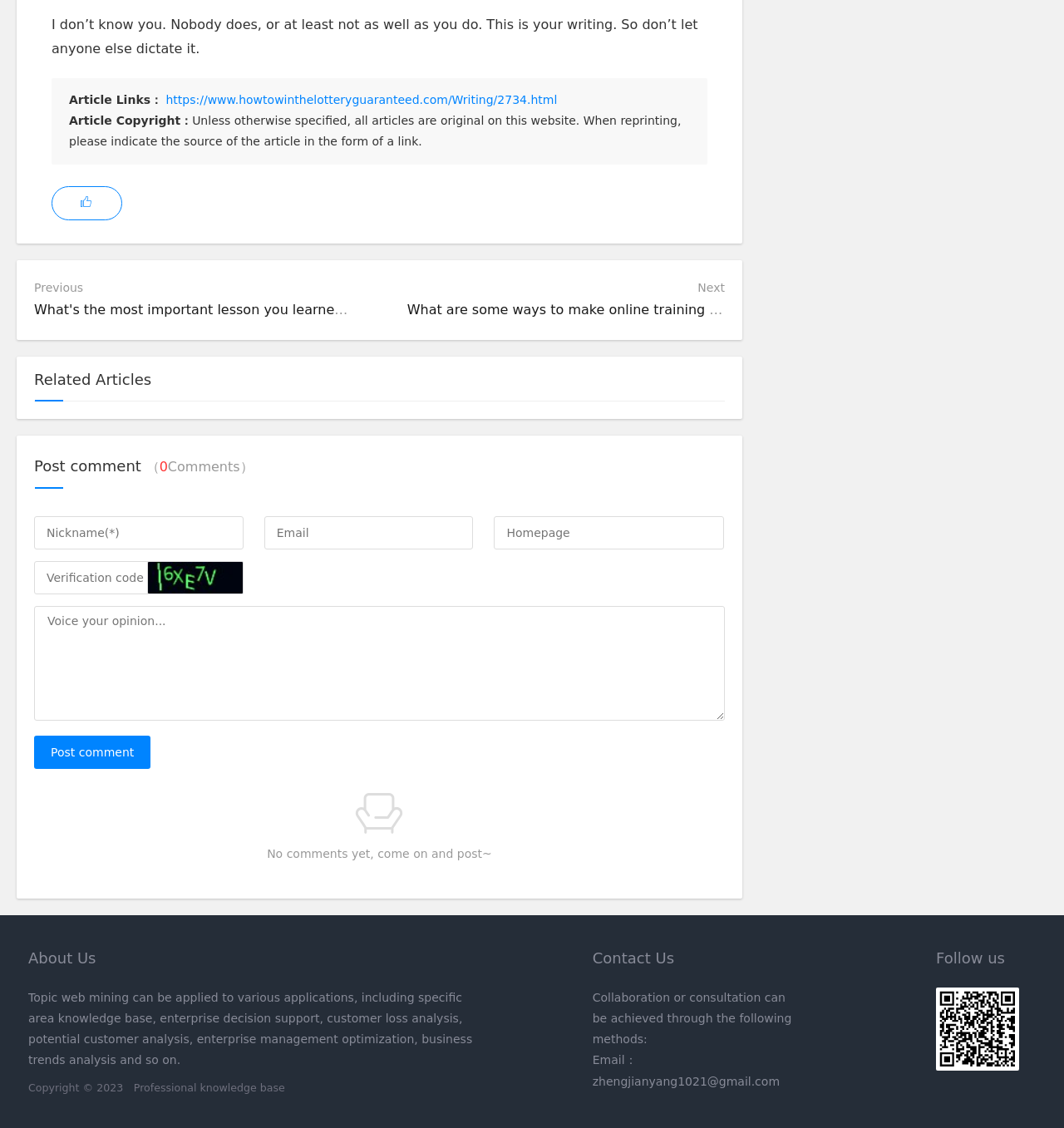Provide the bounding box coordinates of the UI element that matches the description: "Professional knowledge base".

[0.126, 0.958, 0.268, 0.969]